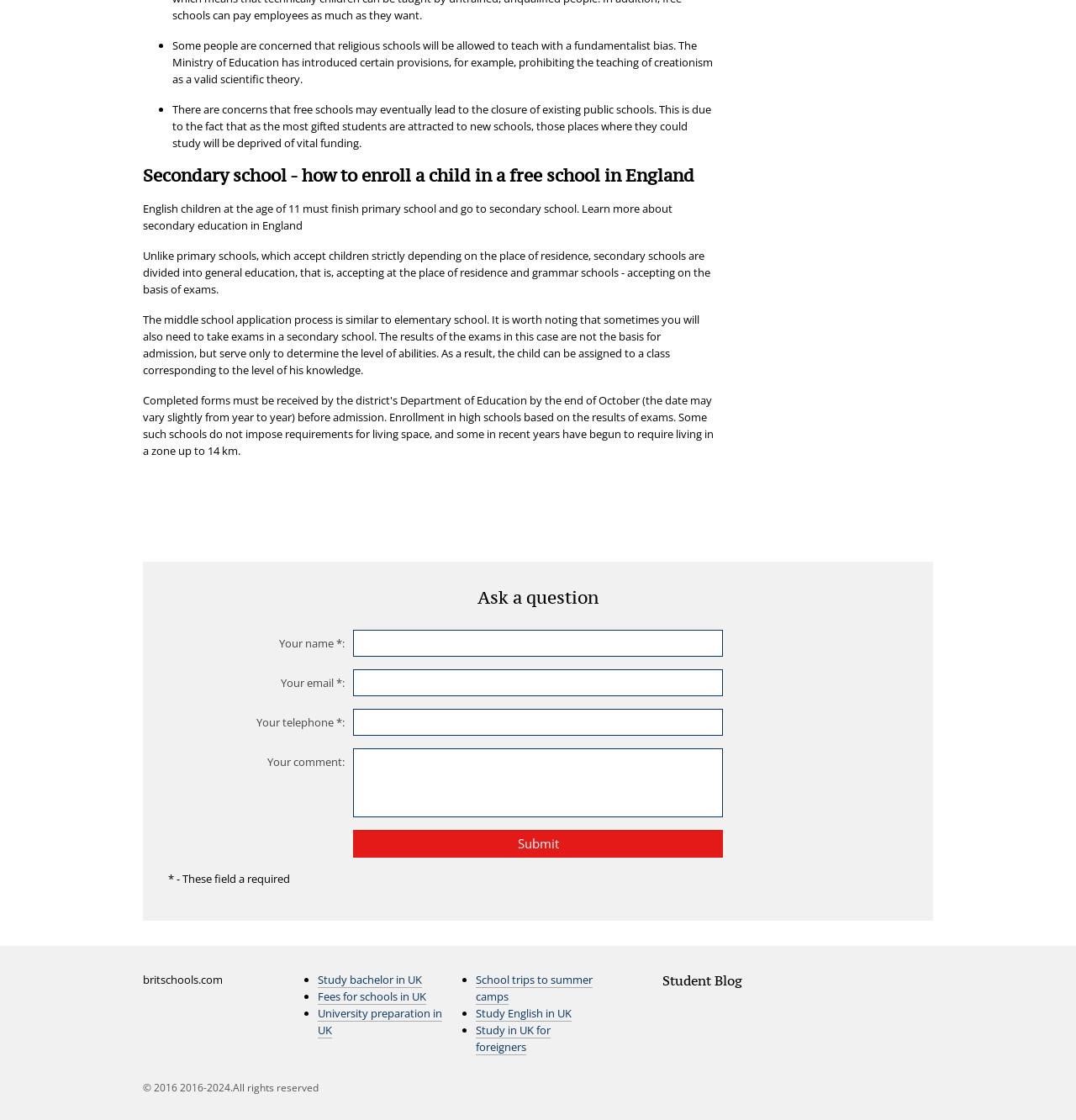Locate the bounding box coordinates of the clickable area to execute the instruction: "Share the article". Provide the coordinates as four float numbers between 0 and 1, represented as [left, top, right, bottom].

None